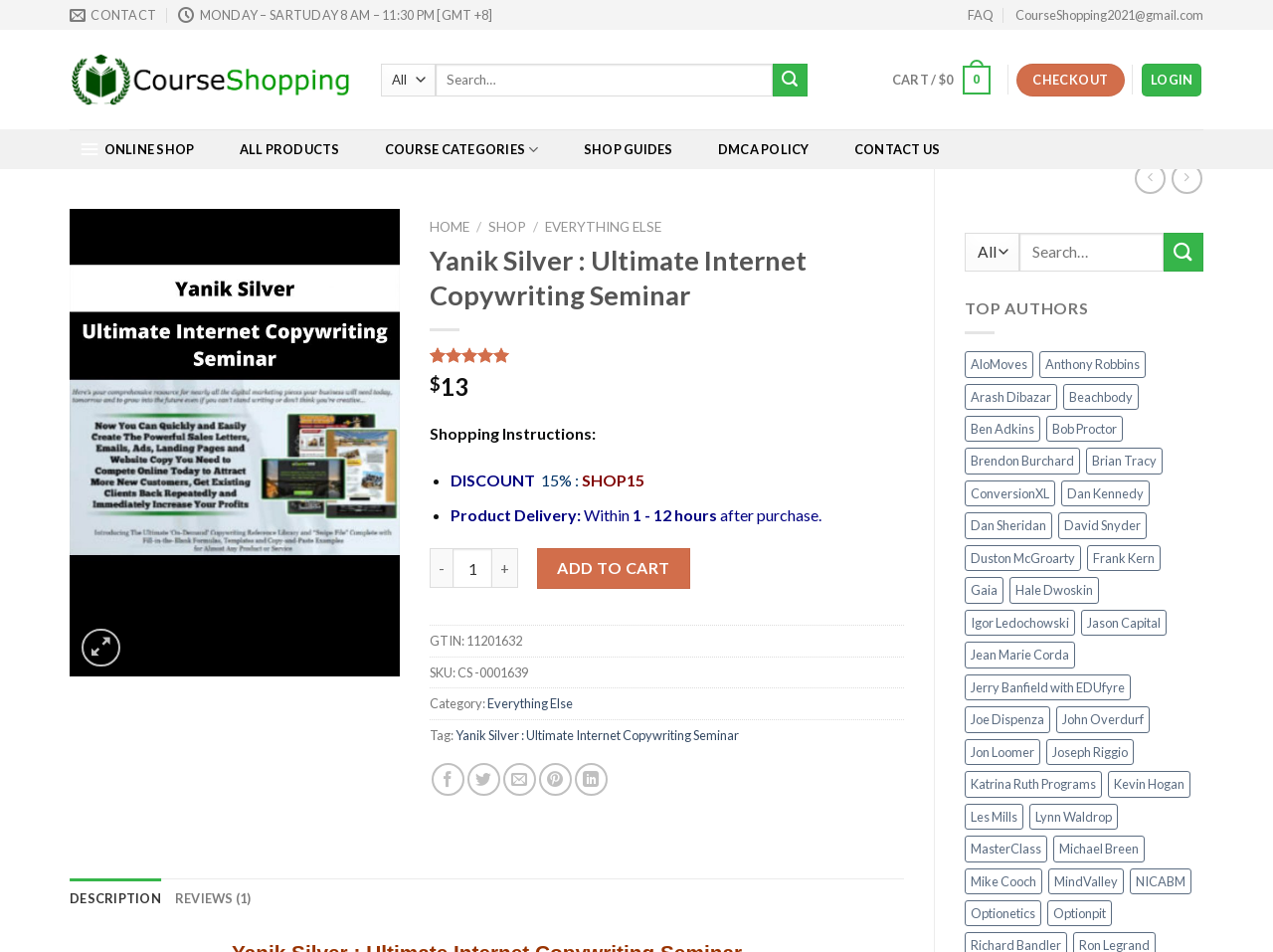Detail the various sections and features present on the webpage.

This webpage is an online course shopping platform, specifically showcasing the "Yanik Silver : Ultimate Internet Copywriting Seminar" course. At the top, there are several links and a search bar, including "CONTACT", "FAQ", "Course Shopping", and a login option. Below this, there is a navigation menu with links to "ALL PRODUCTS", "COURSE CATEGORIES", "SHOP GUIDES", "DMCA POLICY", and "CONTACT US".

On the left side, there is a prominent image of the course, accompanied by a heading and a rating of 5.00 out of 5 based on customer ratings. Below this, there is a list of top authors, each with a link to their respective products. The authors are listed in alphabetical order, with the number of products they offer in parentheses.

On the right side, there is a search bar and a "Submit" button, allowing users to search for specific products or authors. Above this, there are links to "CART" and "CHECKOUT", as well as a "LOGIN" option.

Throughout the page, there are various icons and images, including a shopping cart icon, a search icon, and social media icons. The overall layout is organized, with clear headings and concise text, making it easy to navigate and find specific information.